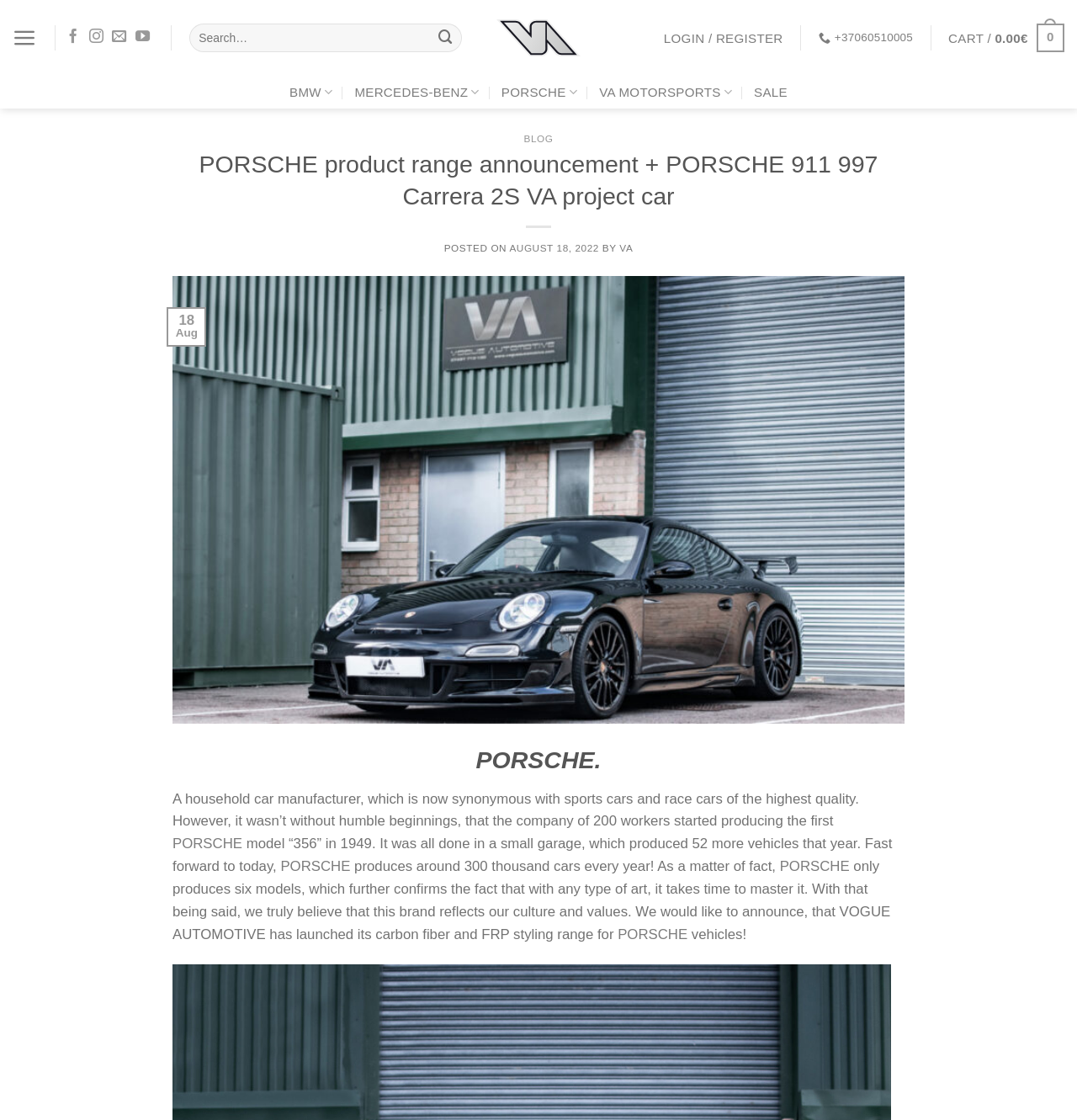What is the name of the author of the latest article?
Use the image to answer the question with a single word or phrase.

VA